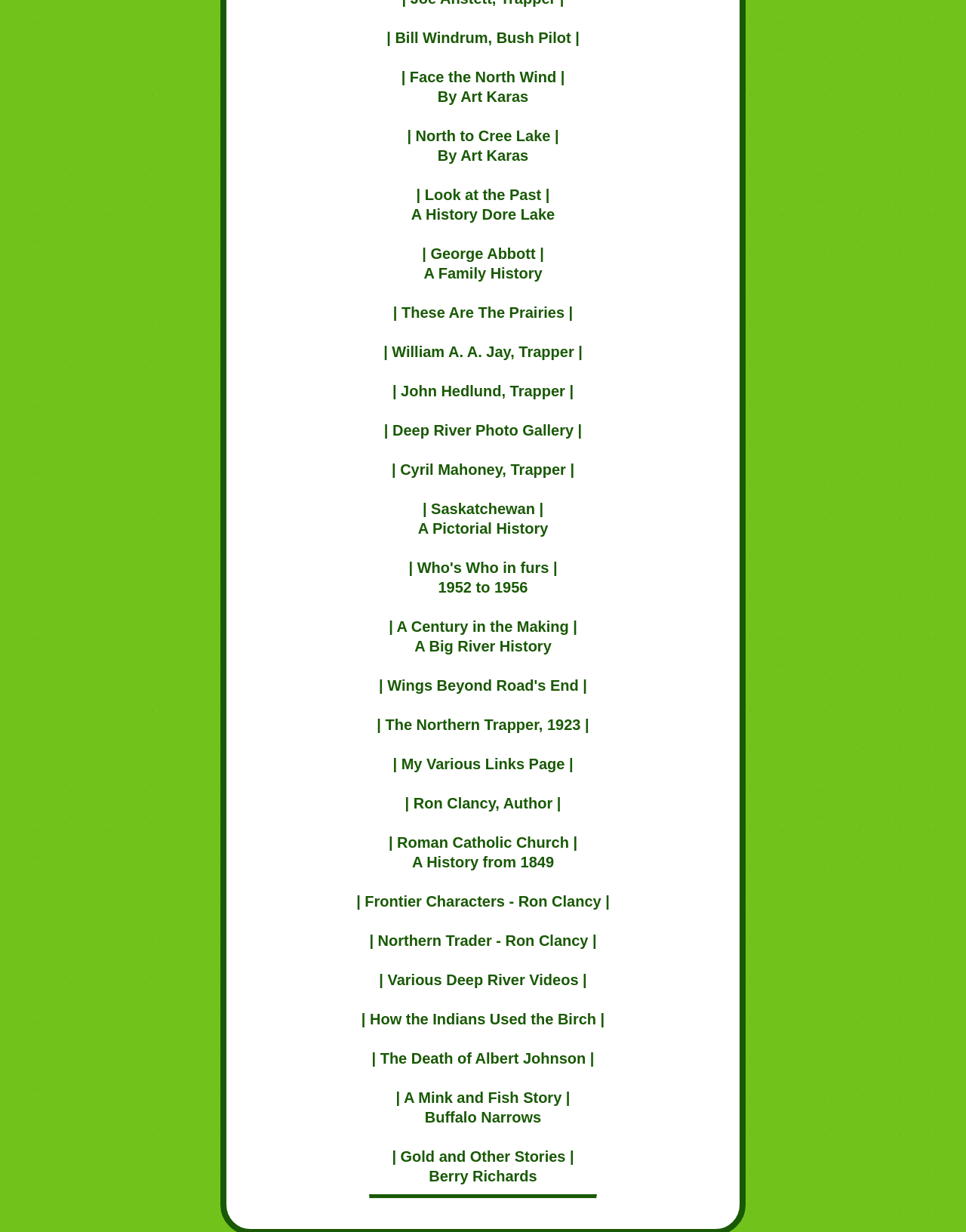Locate the bounding box coordinates of the element that should be clicked to execute the following instruction: "View North to Cree Lake | By Art Karas".

[0.43, 0.103, 0.579, 0.133]